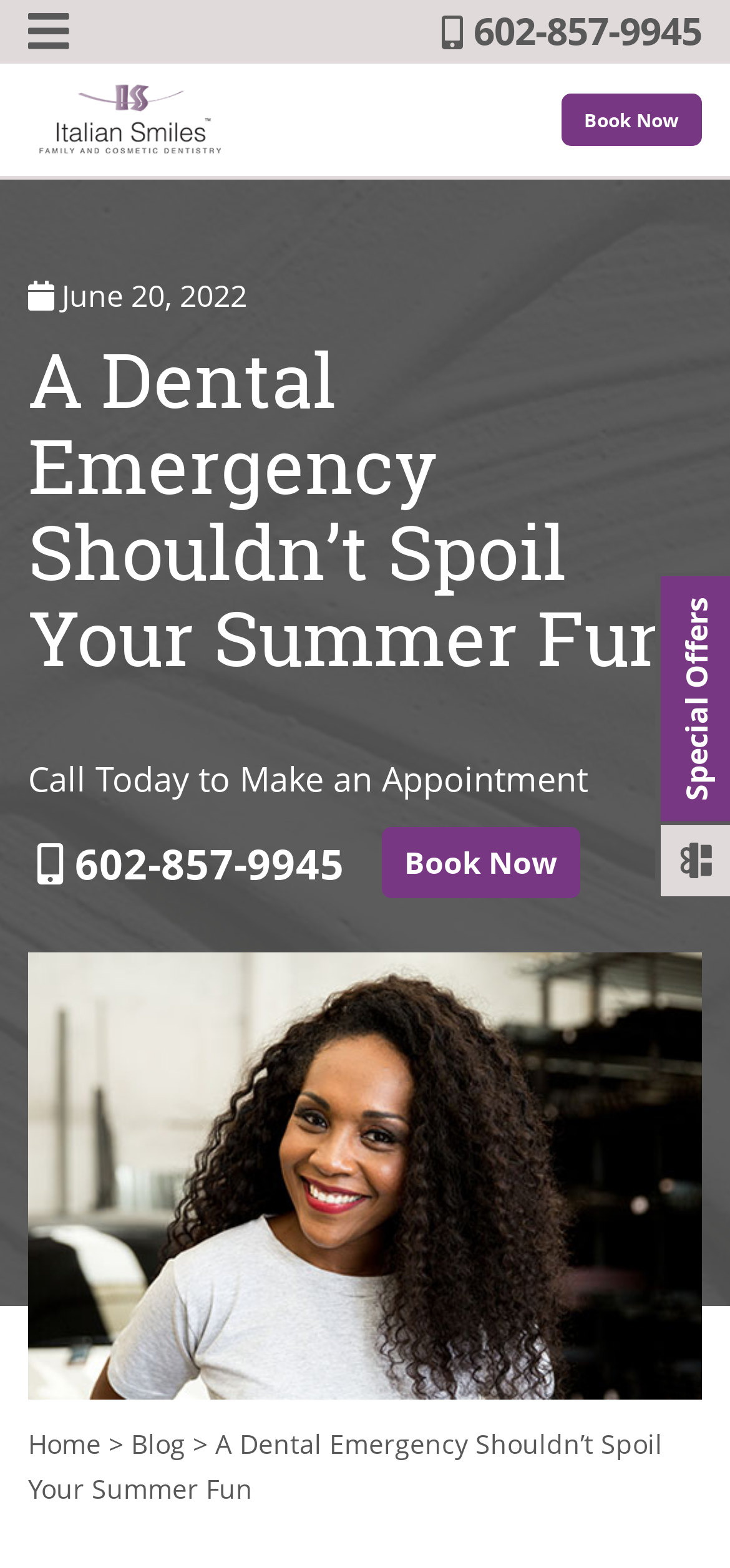Please reply to the following question with a single word or a short phrase:
What is the name of the dental clinic?

Italian Smiles